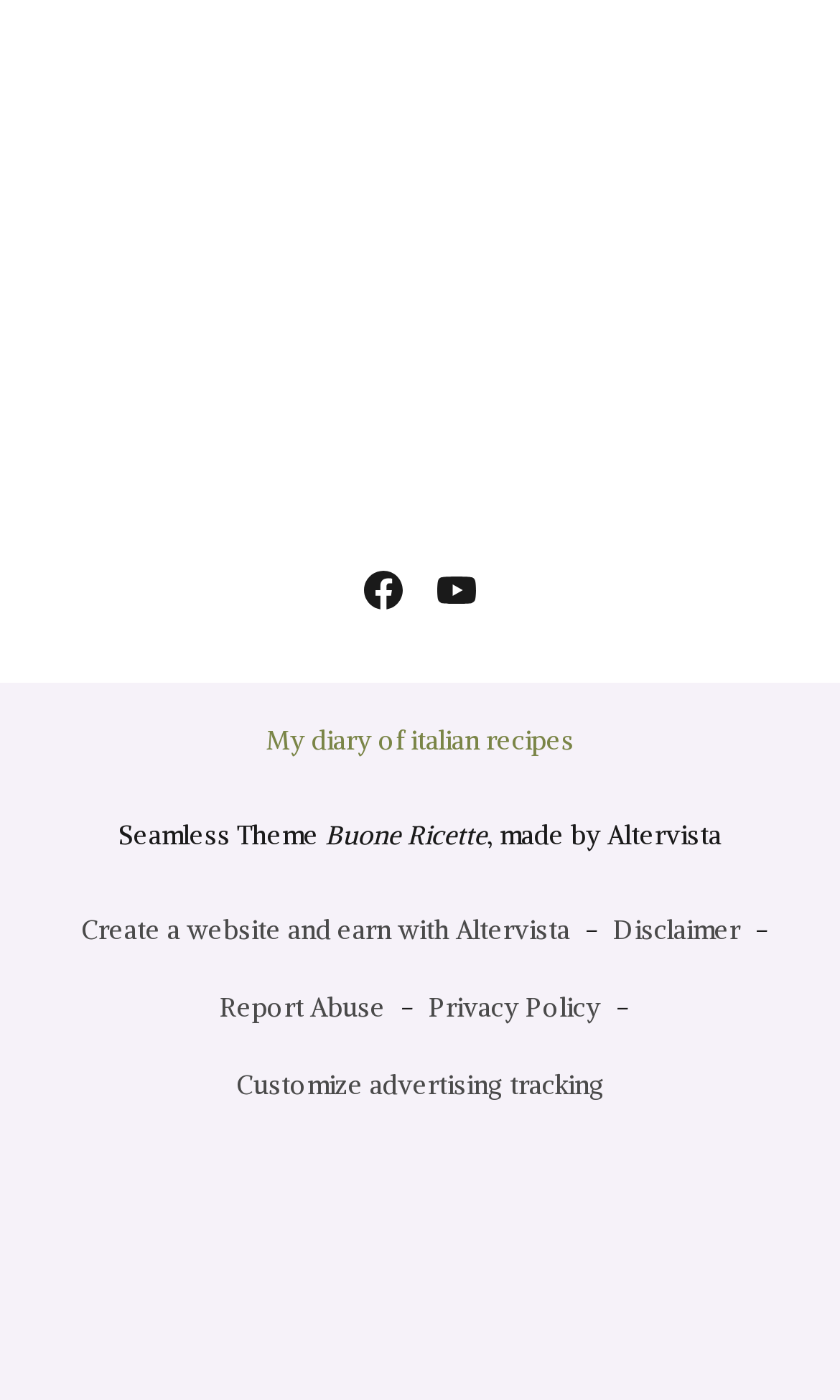Locate the bounding box coordinates of the element I should click to achieve the following instruction: "Report Abuse".

[0.251, 0.693, 0.469, 0.748]